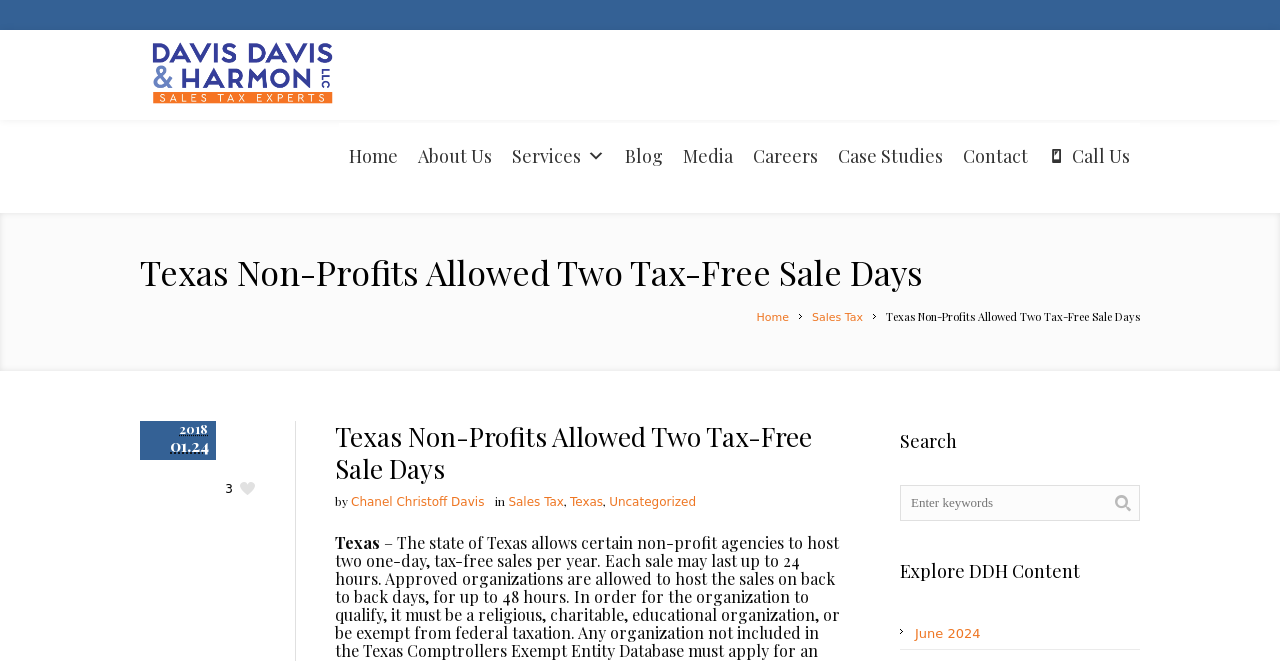Please specify the coordinates of the bounding box for the element that should be clicked to carry out this instruction: "Explore the 'Sales Tax' category". The coordinates must be four float numbers between 0 and 1, formatted as [left, top, right, bottom].

[0.634, 0.47, 0.674, 0.49]